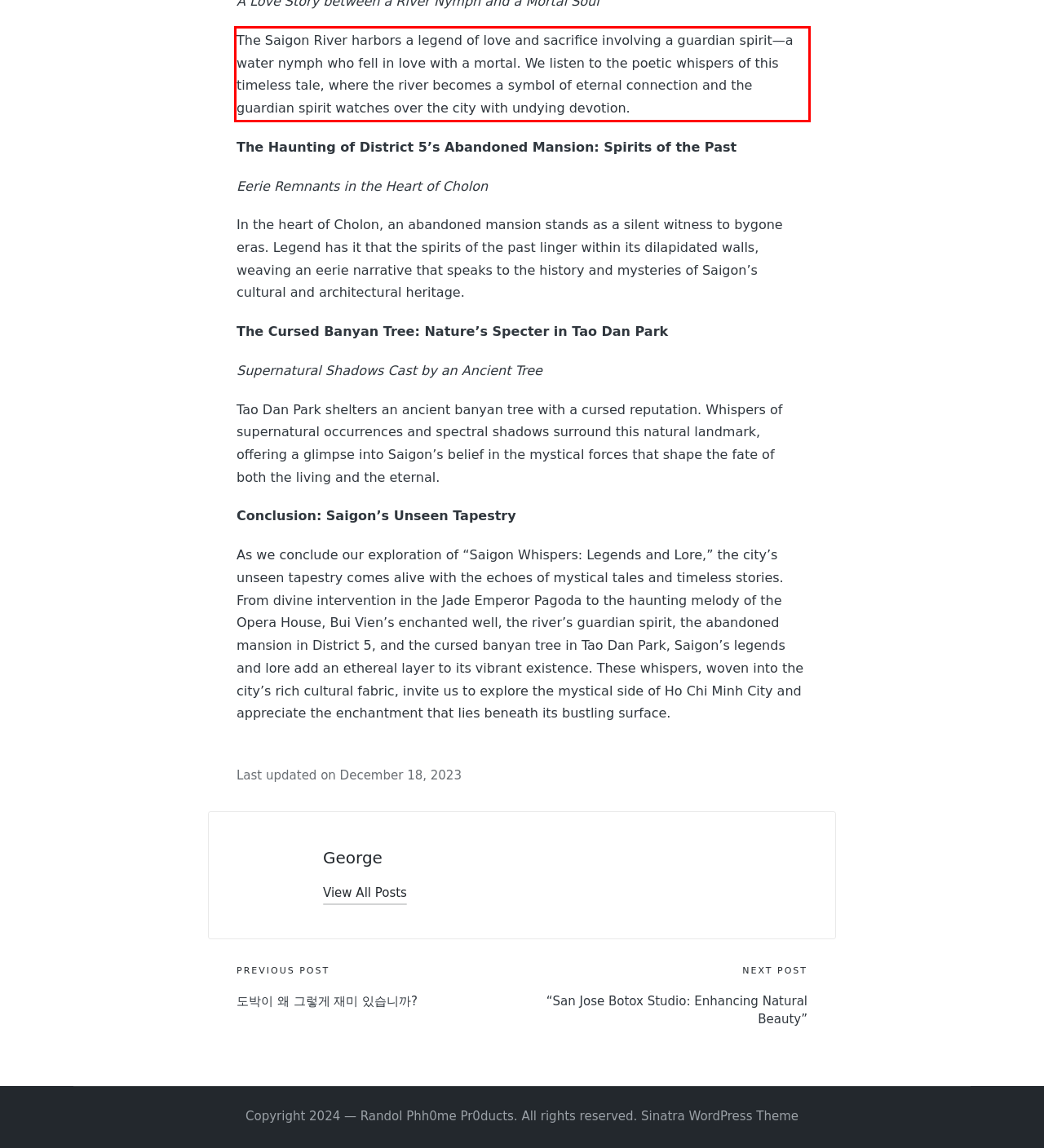You are presented with a webpage screenshot featuring a red bounding box. Perform OCR on the text inside the red bounding box and extract the content.

The Saigon River harbors a legend of love and sacrifice involving a guardian spirit—a water nymph who fell in love with a mortal. We listen to the poetic whispers of this timeless tale, where the river becomes a symbol of eternal connection and the guardian spirit watches over the city with undying devotion.